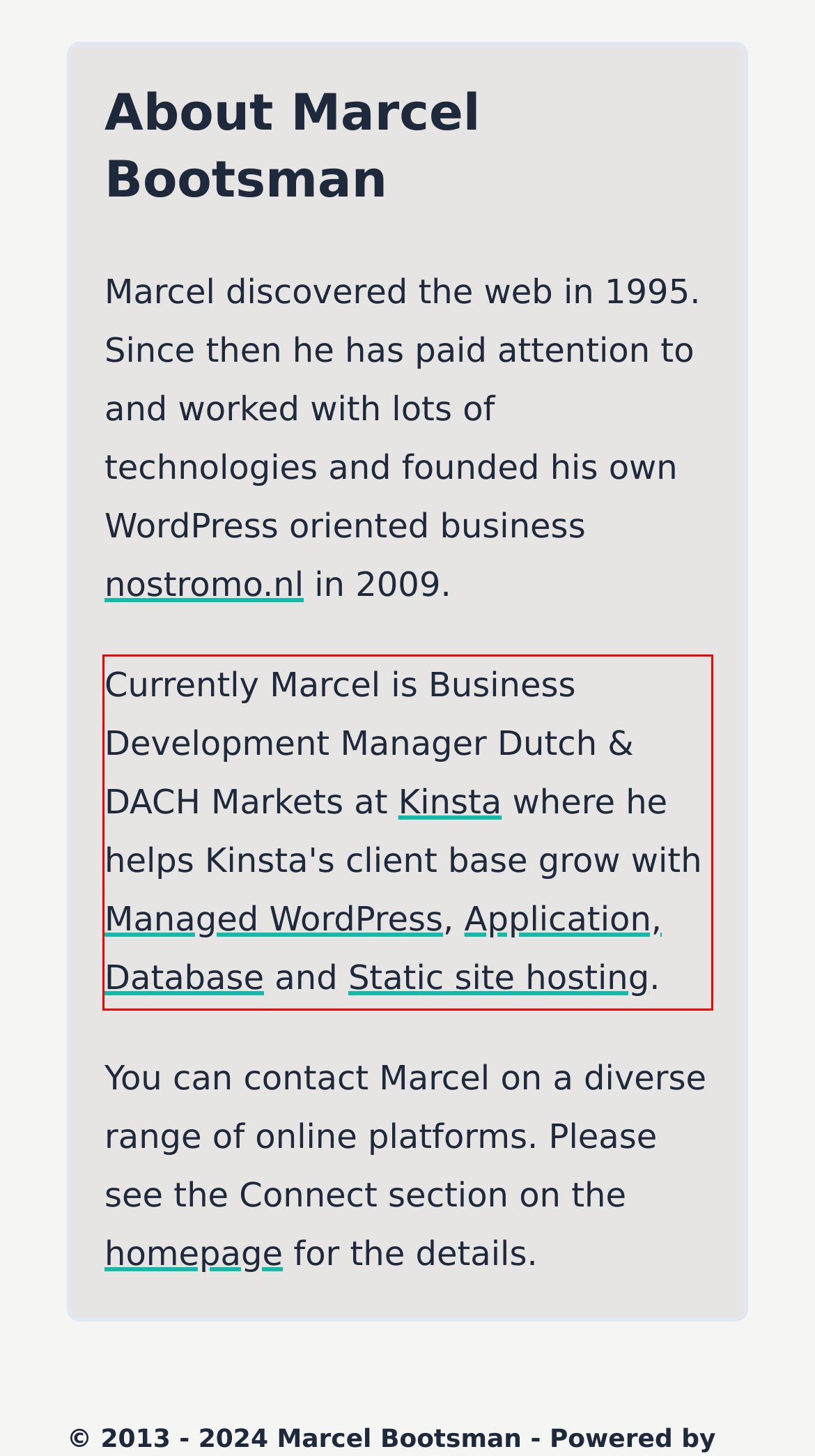Given a screenshot of a webpage with a red bounding box, please identify and retrieve the text inside the red rectangle.

Currently Marcel is Business Development Manager Dutch & DACH Markets at Kinsta where he helps Kinsta's client base grow with Managed WordPress, Application, Database and Static site hosting.